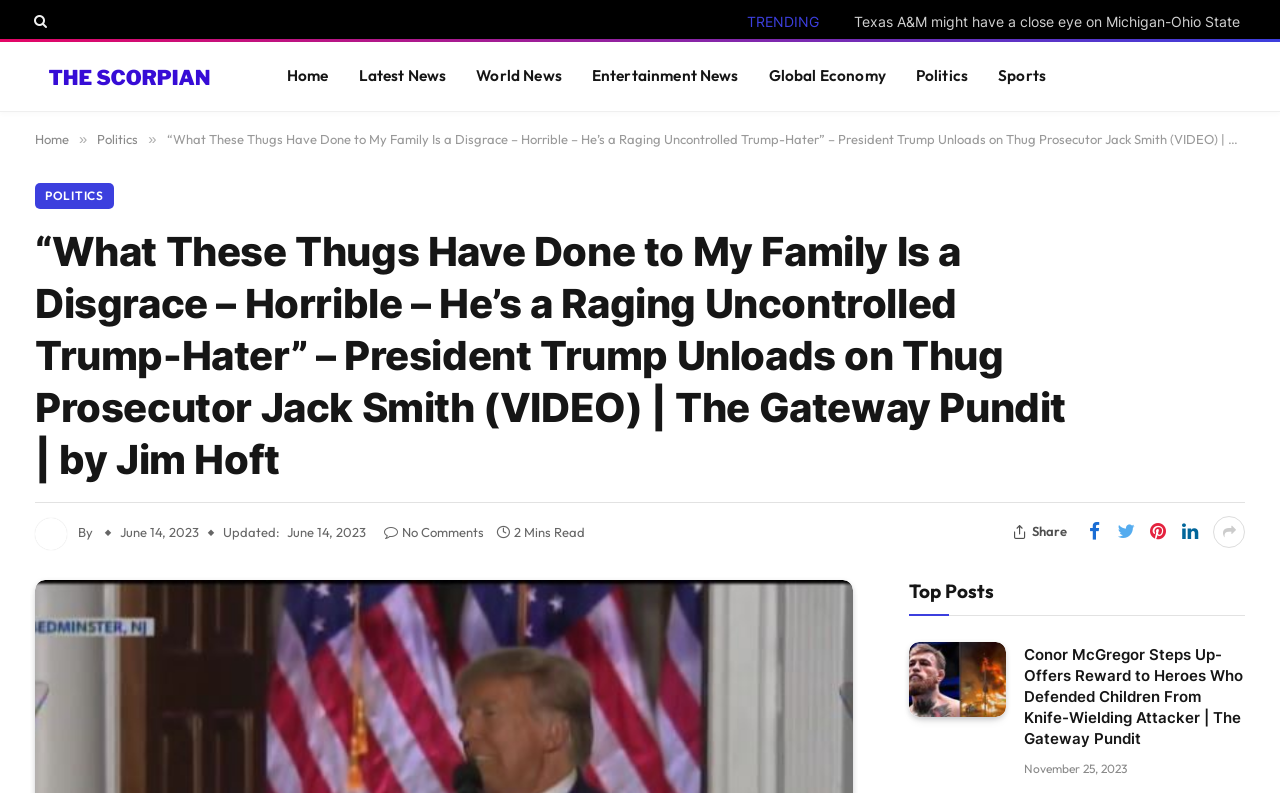What is the name of the website?
Please provide a detailed answer to the question.

The name of the website is mentioned in the heading of the article, which is '“What These Thugs Have Done to My Family Is a Disgrace – Horrible – He’s a Raging Uncontrolled Trump-Hater” – President Trump Unloads on Thug Prosecutor Jack Smith (VIDEO) | The Gateway Pundit | by Jim Hoft'.